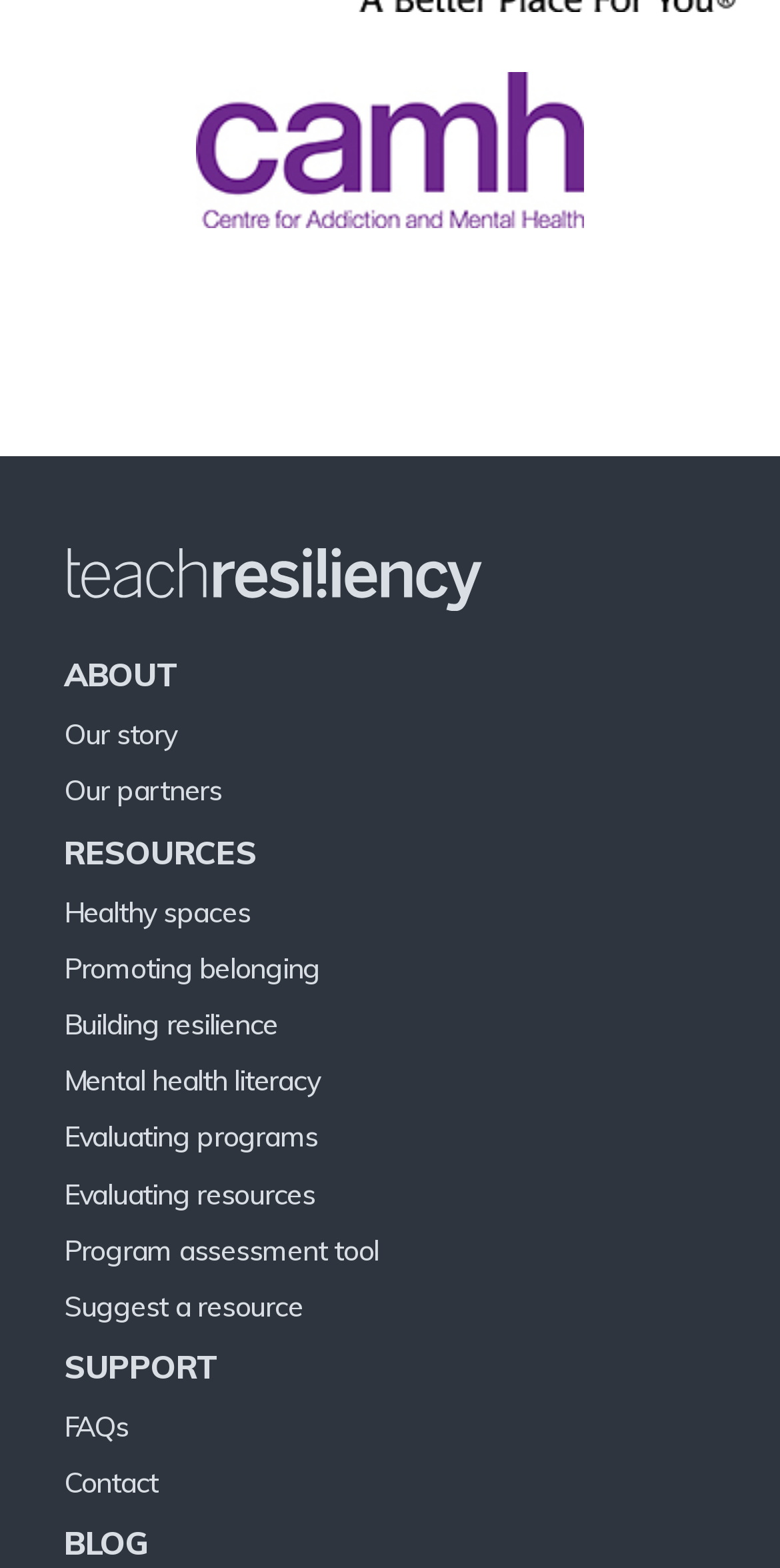Provide the bounding box coordinates for the area that should be clicked to complete the instruction: "View the RESOURCES page".

[0.082, 0.53, 0.329, 0.556]